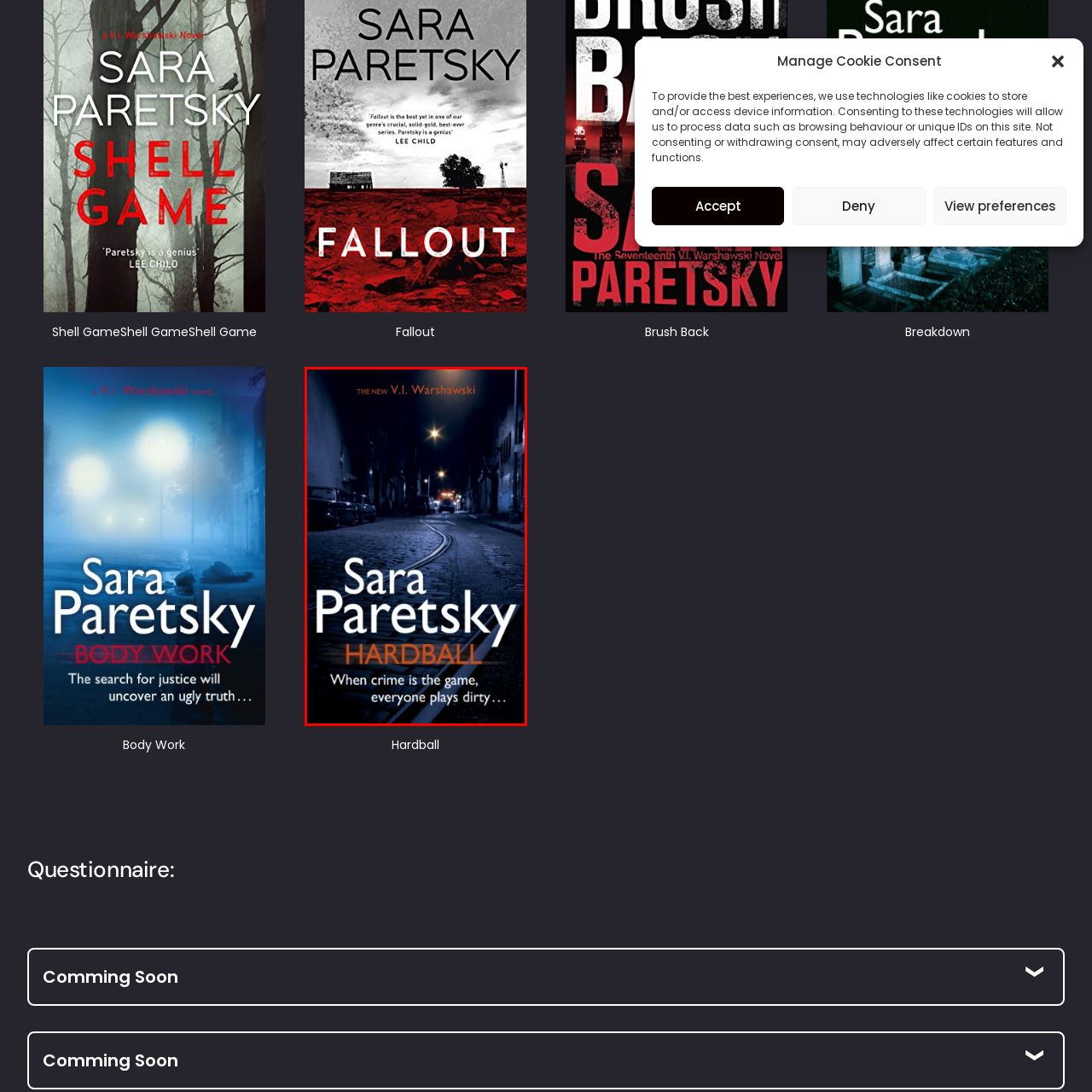Thoroughly describe the scene captured inside the red-bordered section of the image.

The image features the book cover of "Hardball" by Sara Paretsky. The cover is set against a dark, moody urban backdrop, emphasizing a crime noir aesthetic. The title, "H ARDBALL," is prominently displayed in bold white font, contrasted against the darker tones of the background, while the author’s name, "Sara Paretsky," appears above in a slightly smaller font. Below the title, a tagline reads, "When crime is the game, everyone plays dirty ...," hinting at the thrilling and gritty themes of the story. The overall design captures a sense of suspense and intrigue, inviting readers into the world of V.I. Warshawski, the protagonist known for tackling crime in Chicago.